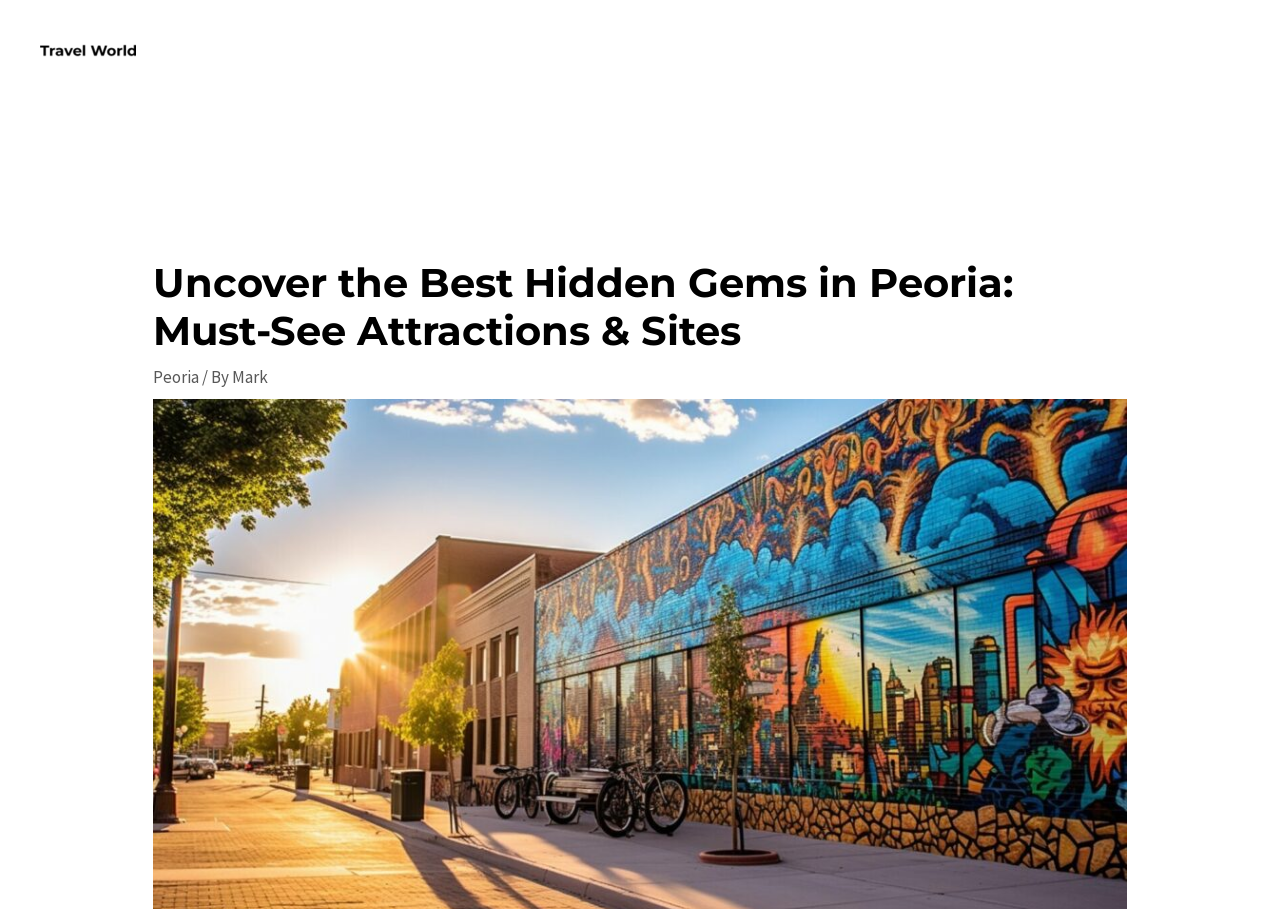Could you identify the text that serves as the heading for this webpage?

Uncover the Best Hidden Gems in Peoria: Must-See Attractions & Sites